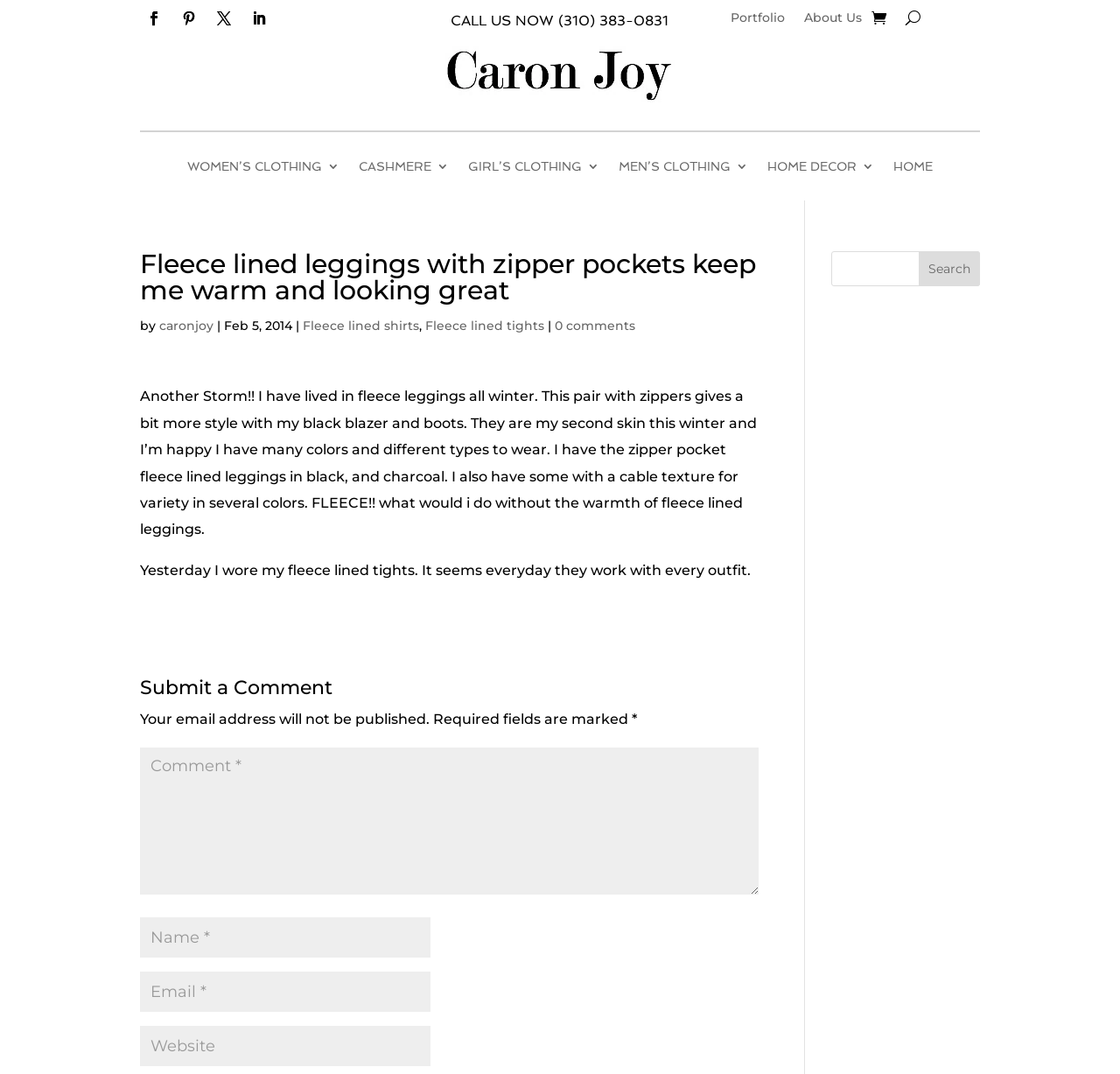Determine the bounding box coordinates for the clickable element to execute this instruction: "Go to the portfolio page". Provide the coordinates as four float numbers between 0 and 1, i.e., [left, top, right, bottom].

[0.652, 0.011, 0.701, 0.029]